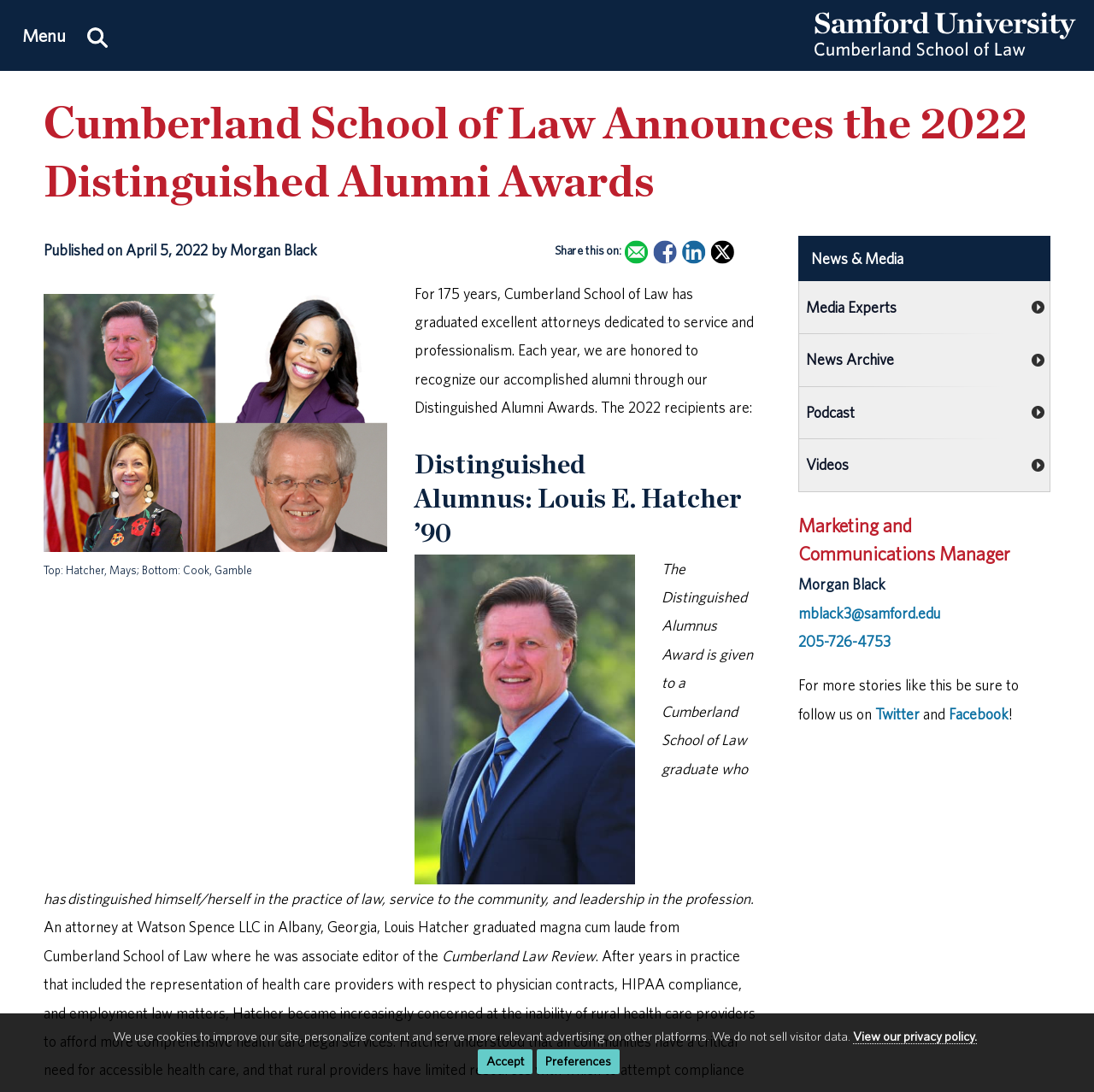Please specify the coordinates of the bounding box for the element that should be clicked to carry out this instruction: "Share this on Facebook". The coordinates must be four float numbers between 0 and 1, formatted as [left, top, right, bottom].

[0.597, 0.22, 0.619, 0.241]